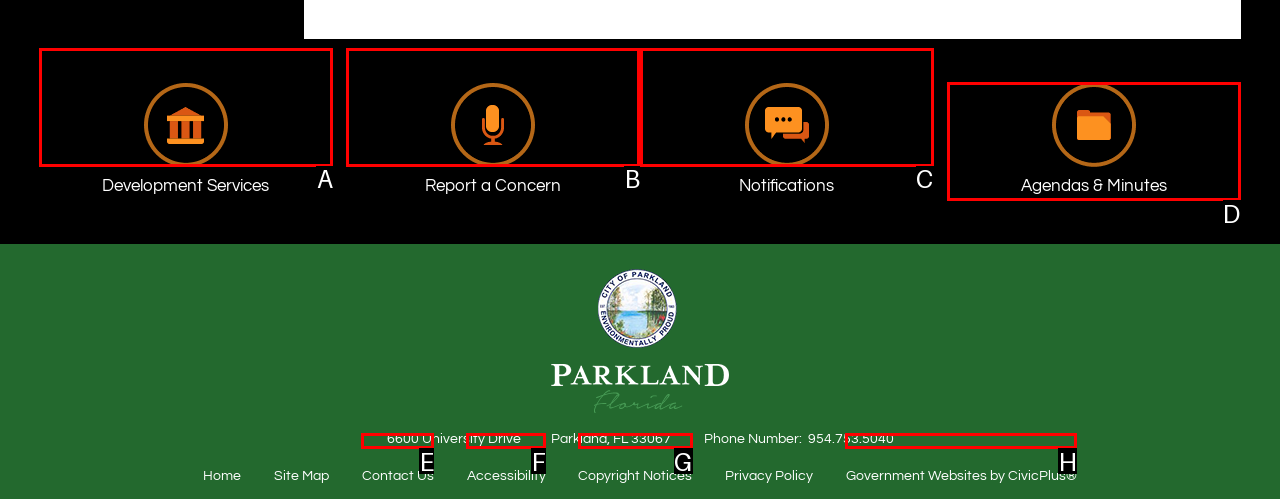Choose the UI element you need to click to carry out the task: Access Agendas & Minutes.
Respond with the corresponding option's letter.

D